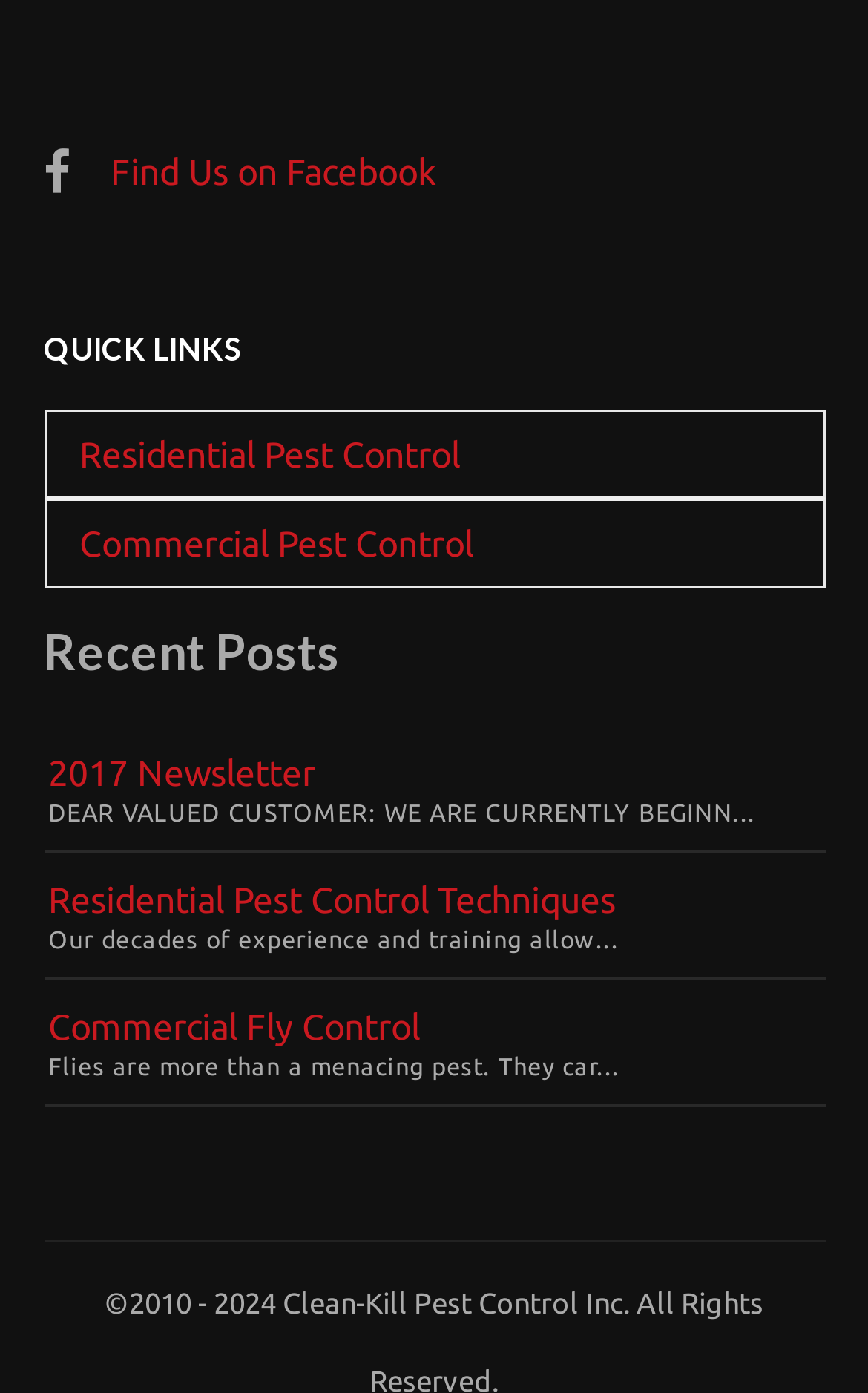Locate the bounding box coordinates for the element described below: "Commercial Pest Control". The coordinates must be four float values between 0 and 1, formatted as [left, top, right, bottom].

[0.05, 0.358, 0.95, 0.422]